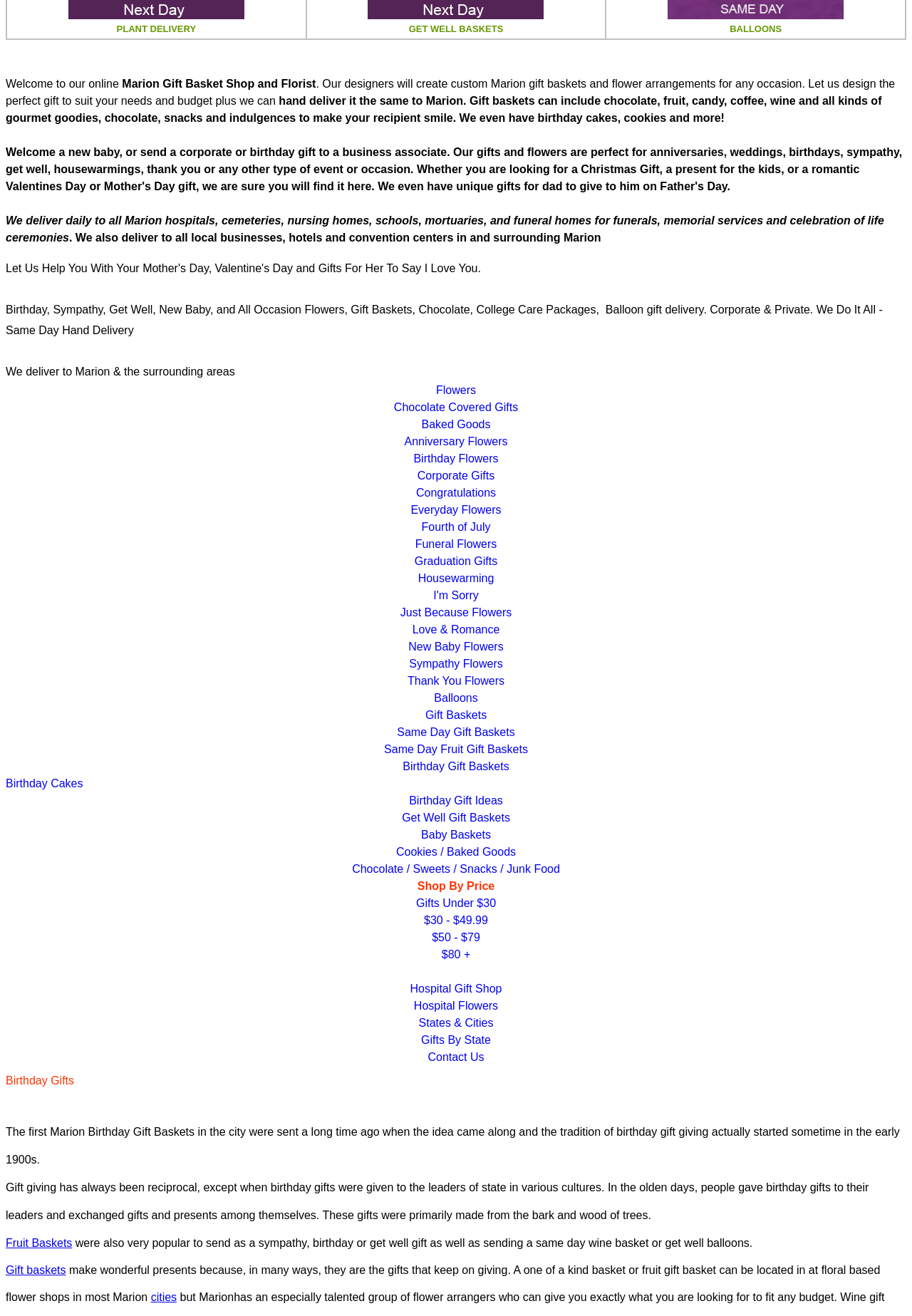Determine the bounding box coordinates of the target area to click to execute the following instruction: "Click on 'Balloons'."

[0.8, 0.018, 0.857, 0.026]